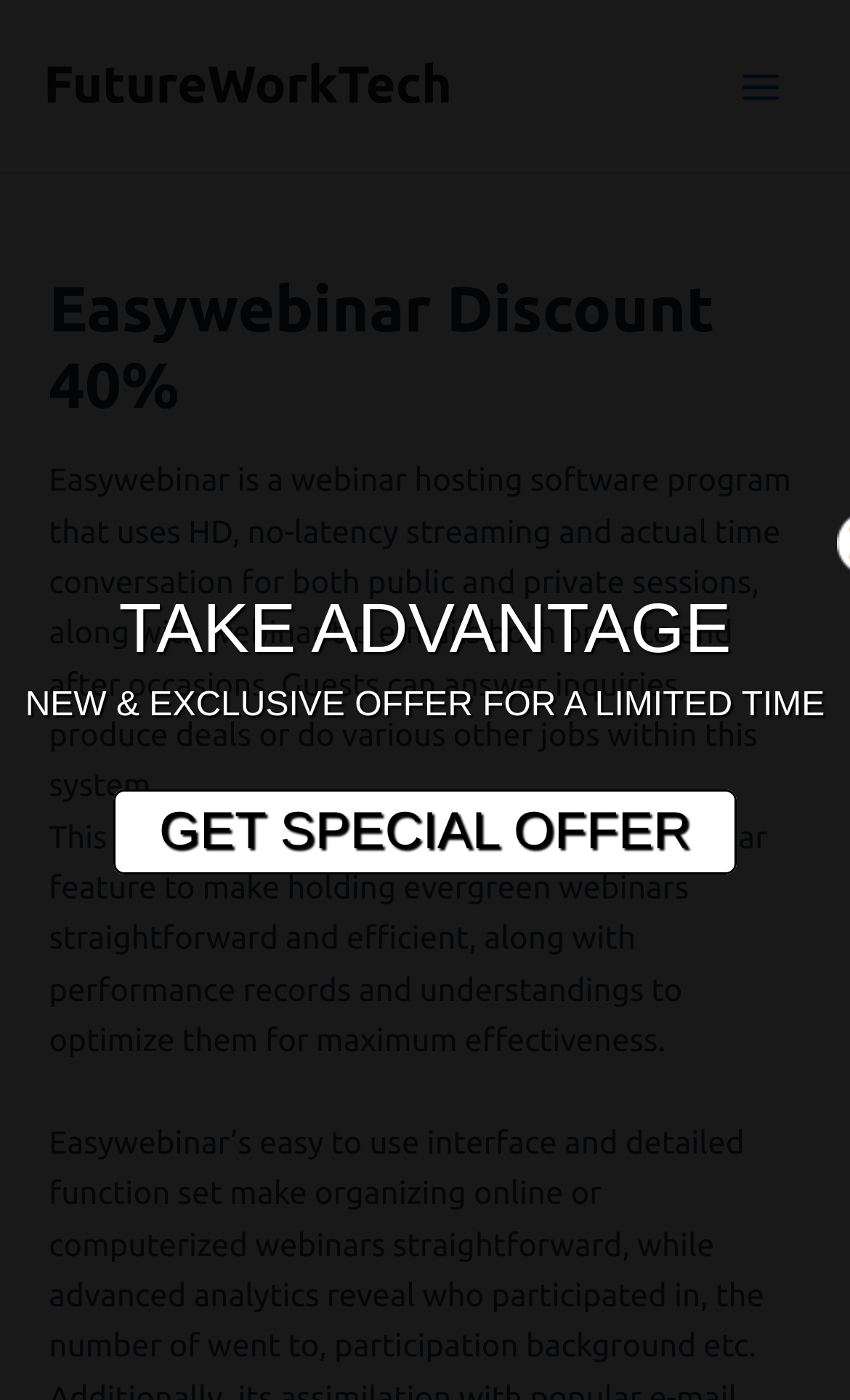What type of emails are sent by the software?
Look at the image and construct a detailed response to the question.

I found the answer by looking at the StaticText element that describes the software, which says '...webinar tip e-mails both prior to and after occasions'.